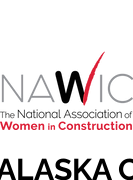Please provide a comprehensive response to the question below by analyzing the image: 
Which state's chapter is represented by this logo?

The word 'ALASKA' appears in bold, uppercase letters beneath the logo, signifying the specific chapter represented, which is Alaska.